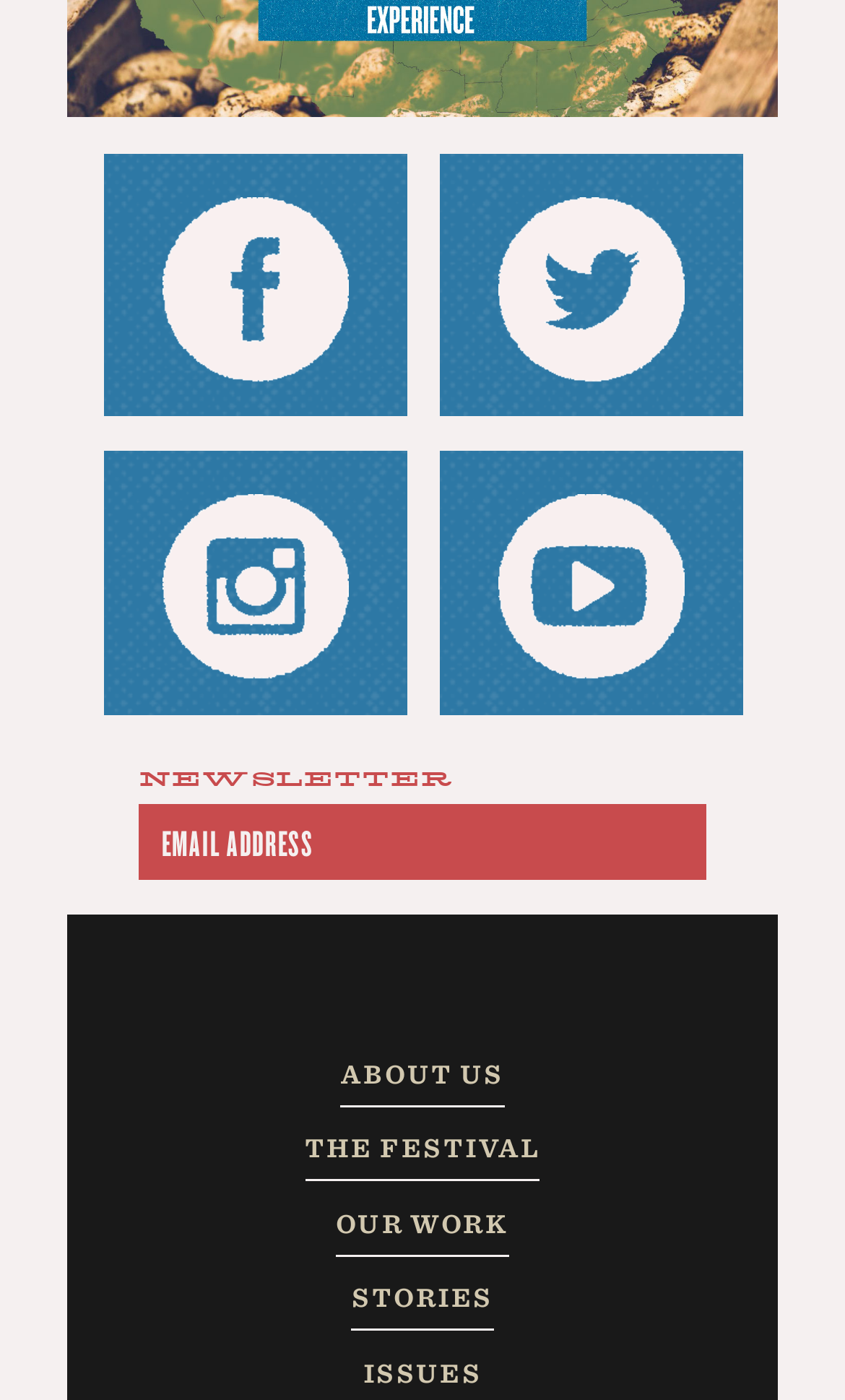What is the text above the textbox?
Using the picture, provide a one-word or short phrase answer.

NEWSLETTER